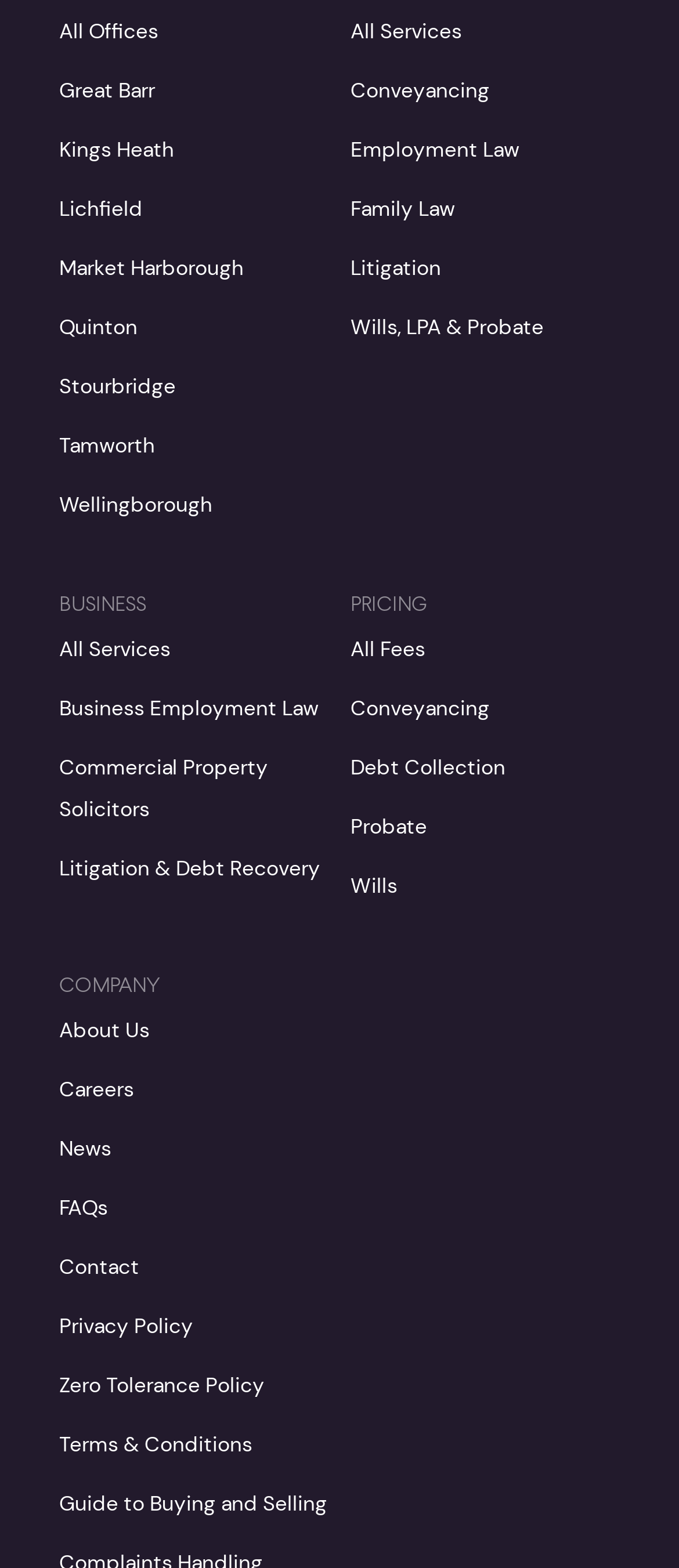Identify the bounding box coordinates for the UI element mentioned here: "Business Employment Law". Provide the coordinates as four float values between 0 and 1, i.e., [left, top, right, bottom].

[0.087, 0.436, 0.469, 0.454]